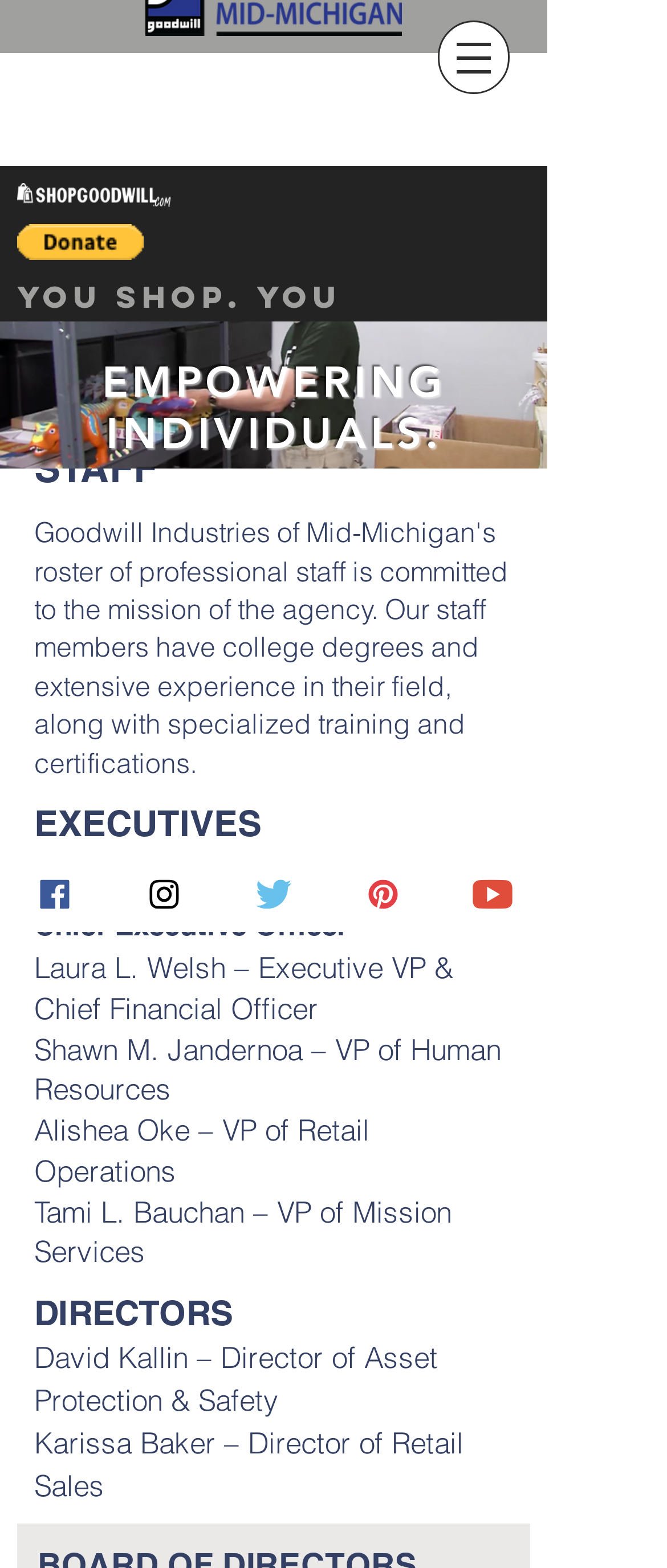What is the name of the organization?
Answer the question with a single word or phrase by looking at the picture.

GoodwillMidMichigan